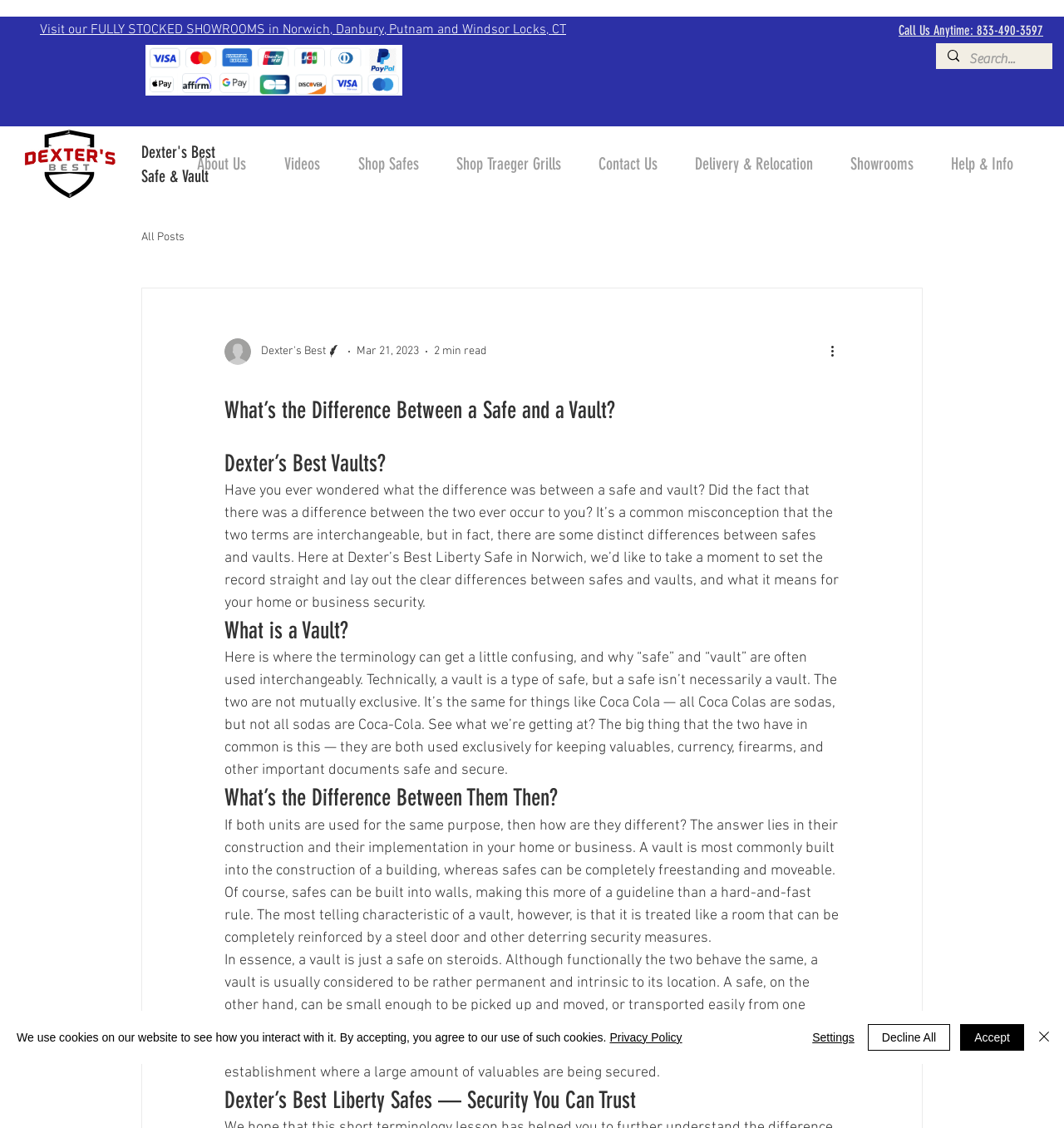Can you identify and provide the main heading of the webpage?

What’s the Difference Between a Safe and a Vault?